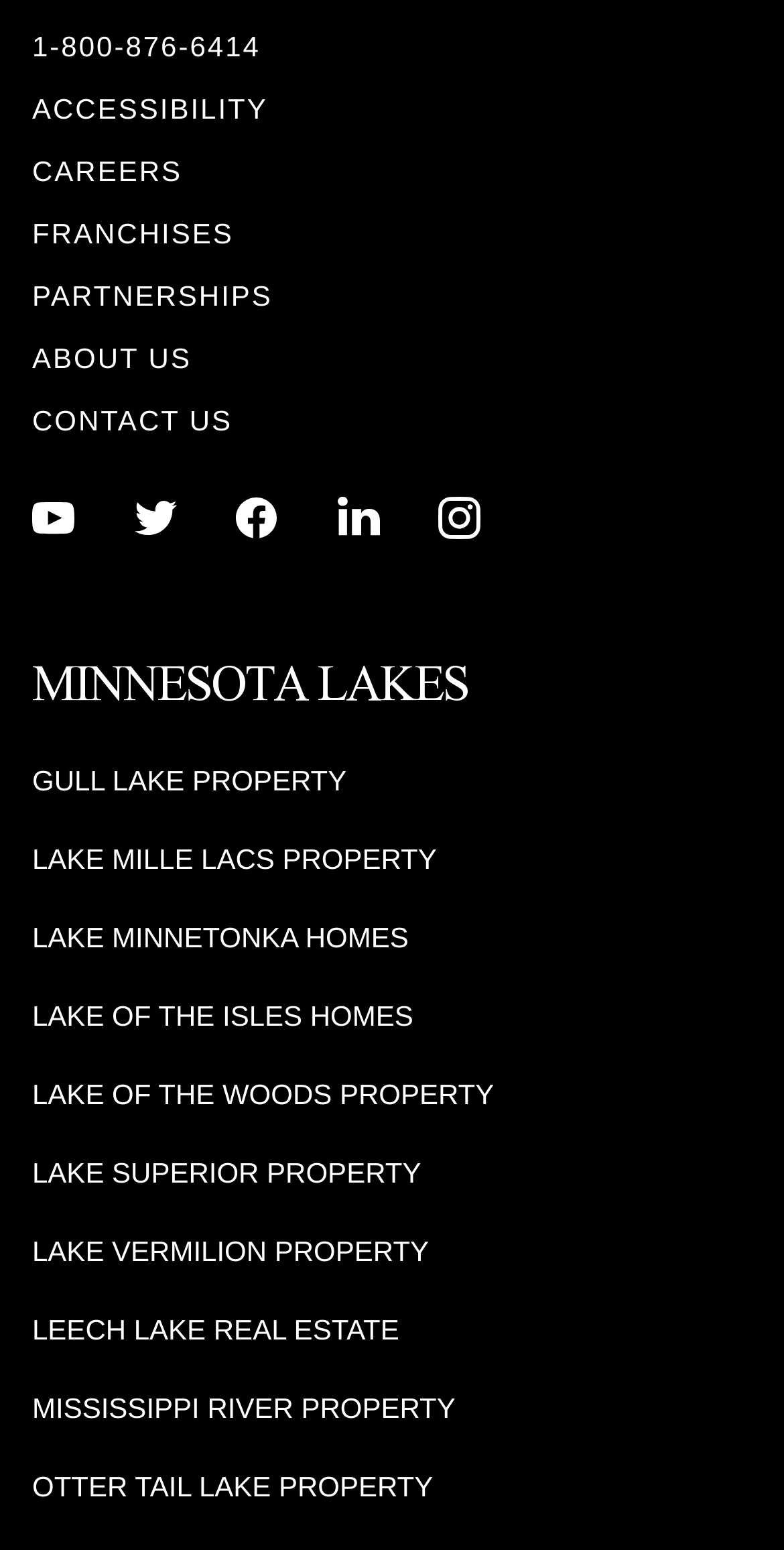Please find the bounding box coordinates of the clickable region needed to complete the following instruction: "Follow on Youtube". The bounding box coordinates must consist of four float numbers between 0 and 1, i.e., [left, top, right, bottom].

[0.041, 0.319, 0.095, 0.347]